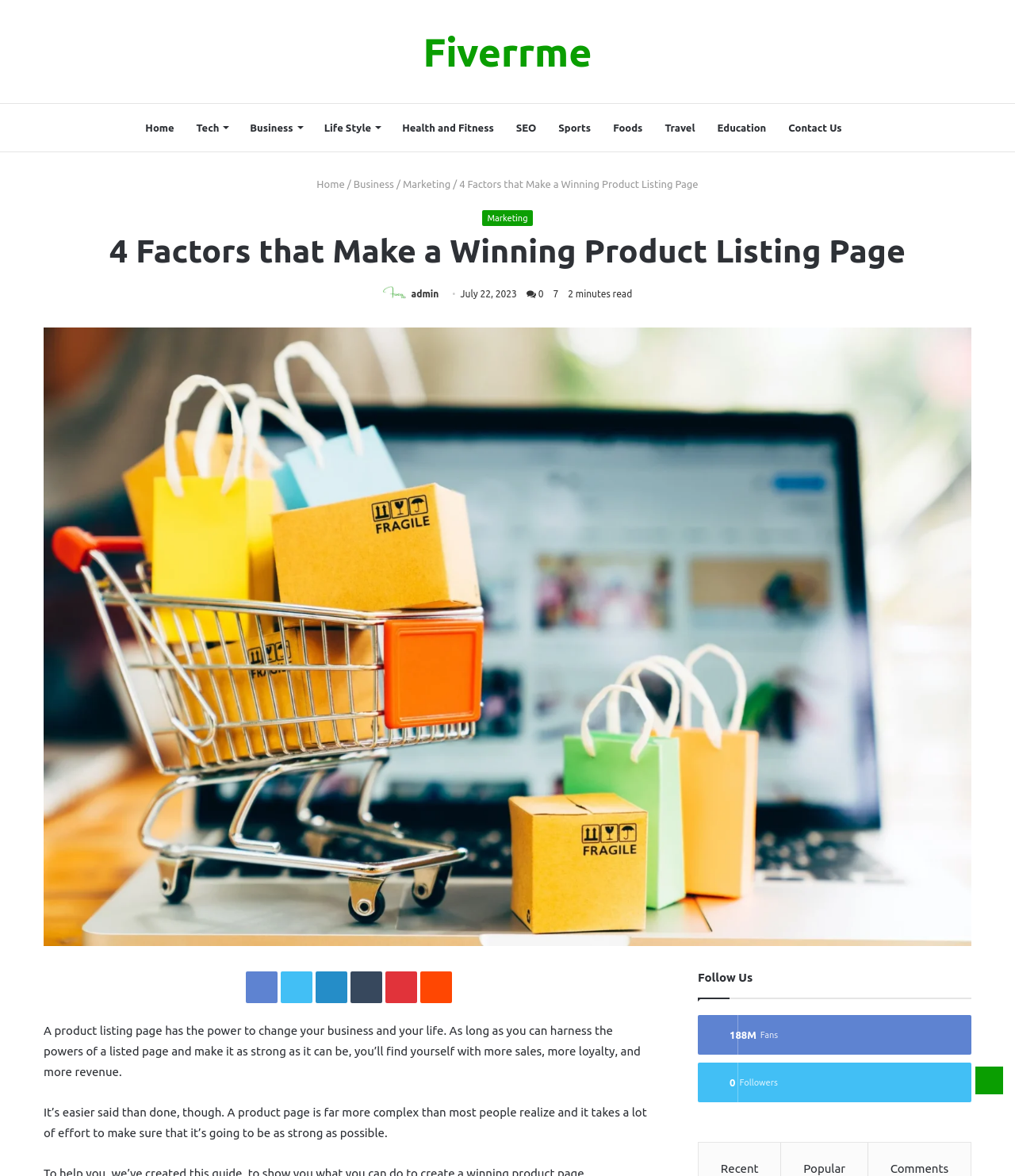What is the estimated reading time of the article?
Refer to the image and give a detailed answer to the query.

I found the text '2 minutes read' on the page, which indicates the estimated reading time of the article.